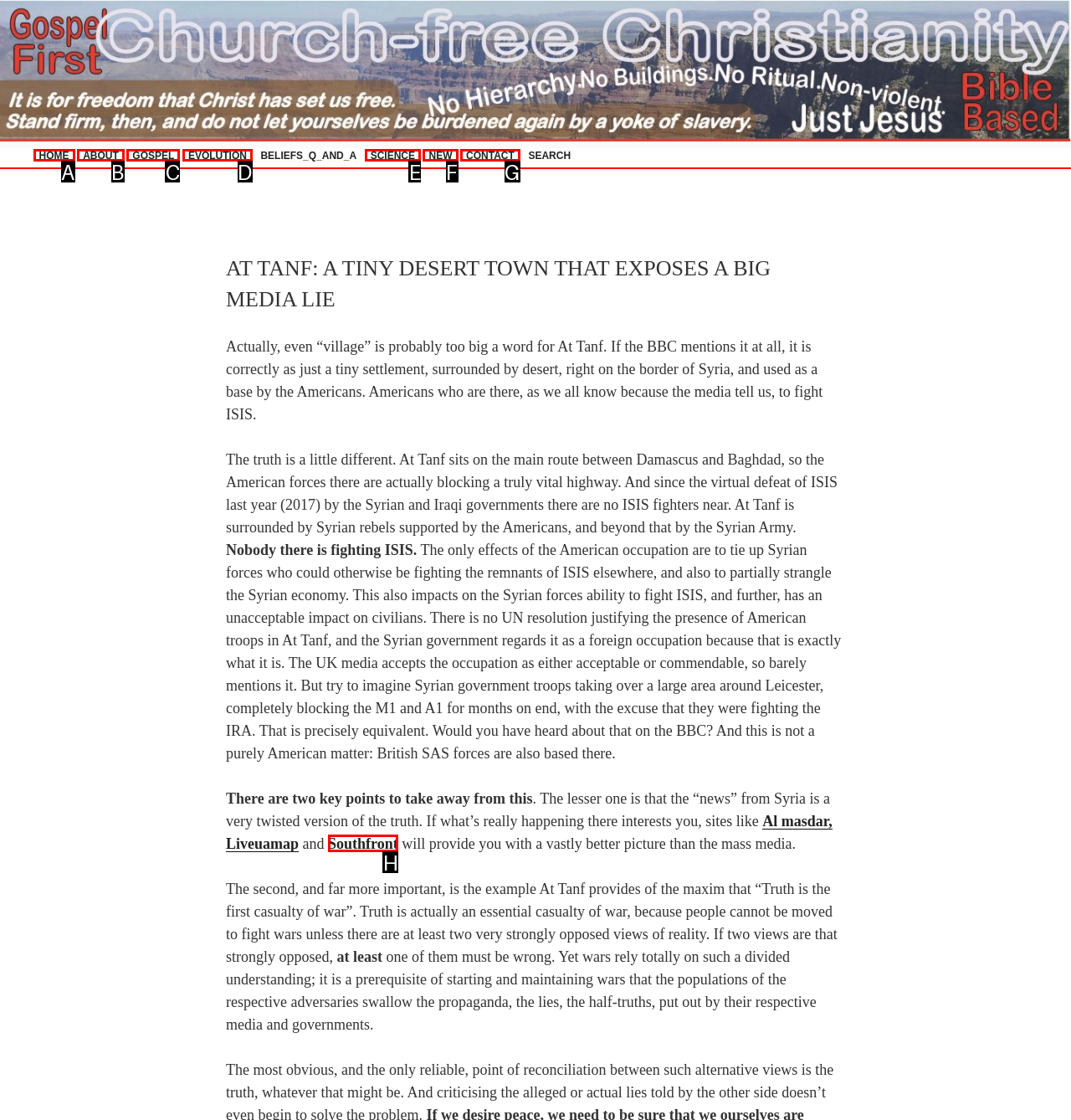Given the description: Southfront, pick the option that matches best and answer with the corresponding letter directly.

H